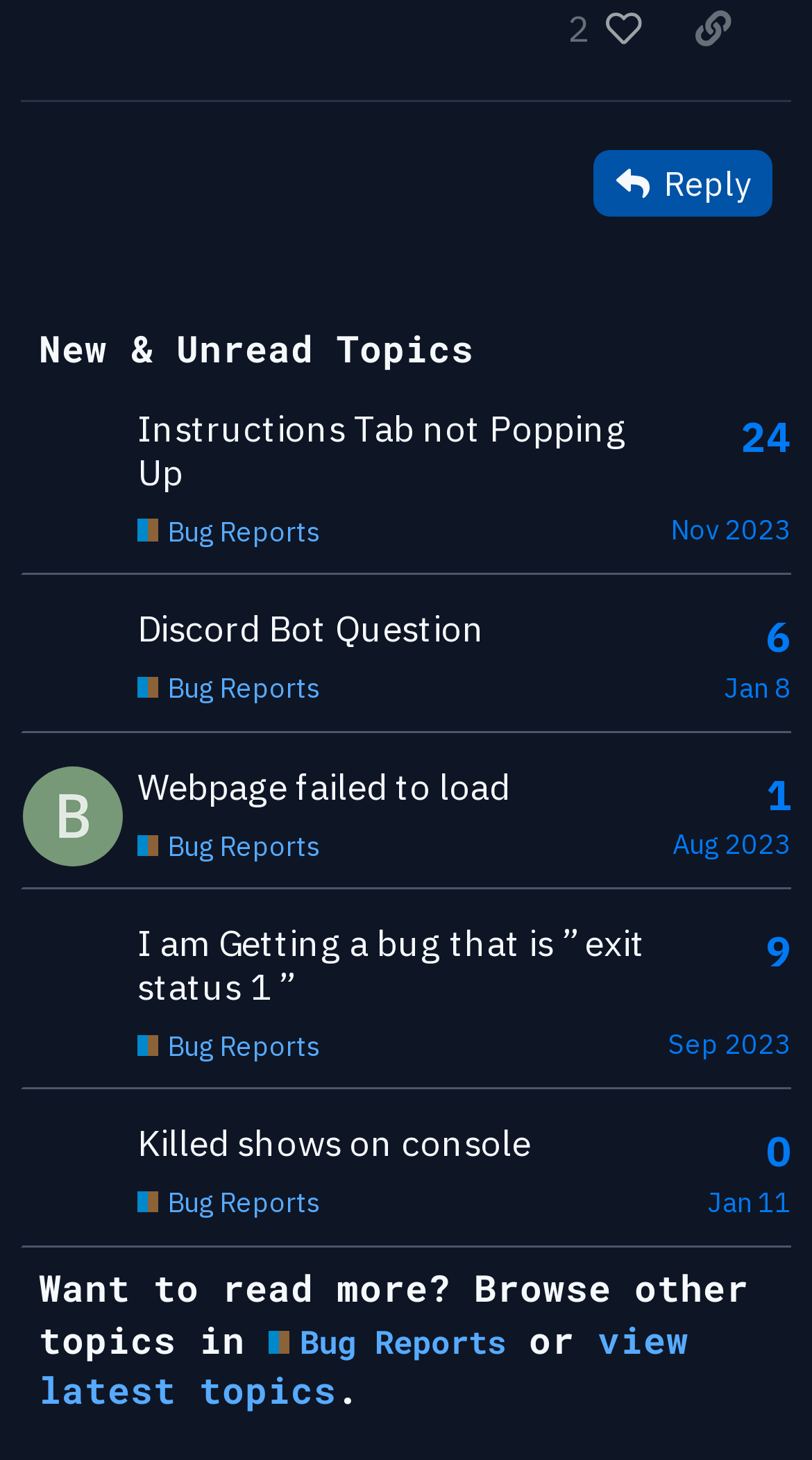Specify the bounding box coordinates of the element's area that should be clicked to execute the given instruction: "Click the 'Reply' button". The coordinates should be four float numbers between 0 and 1, i.e., [left, top, right, bottom].

[0.731, 0.102, 0.952, 0.149]